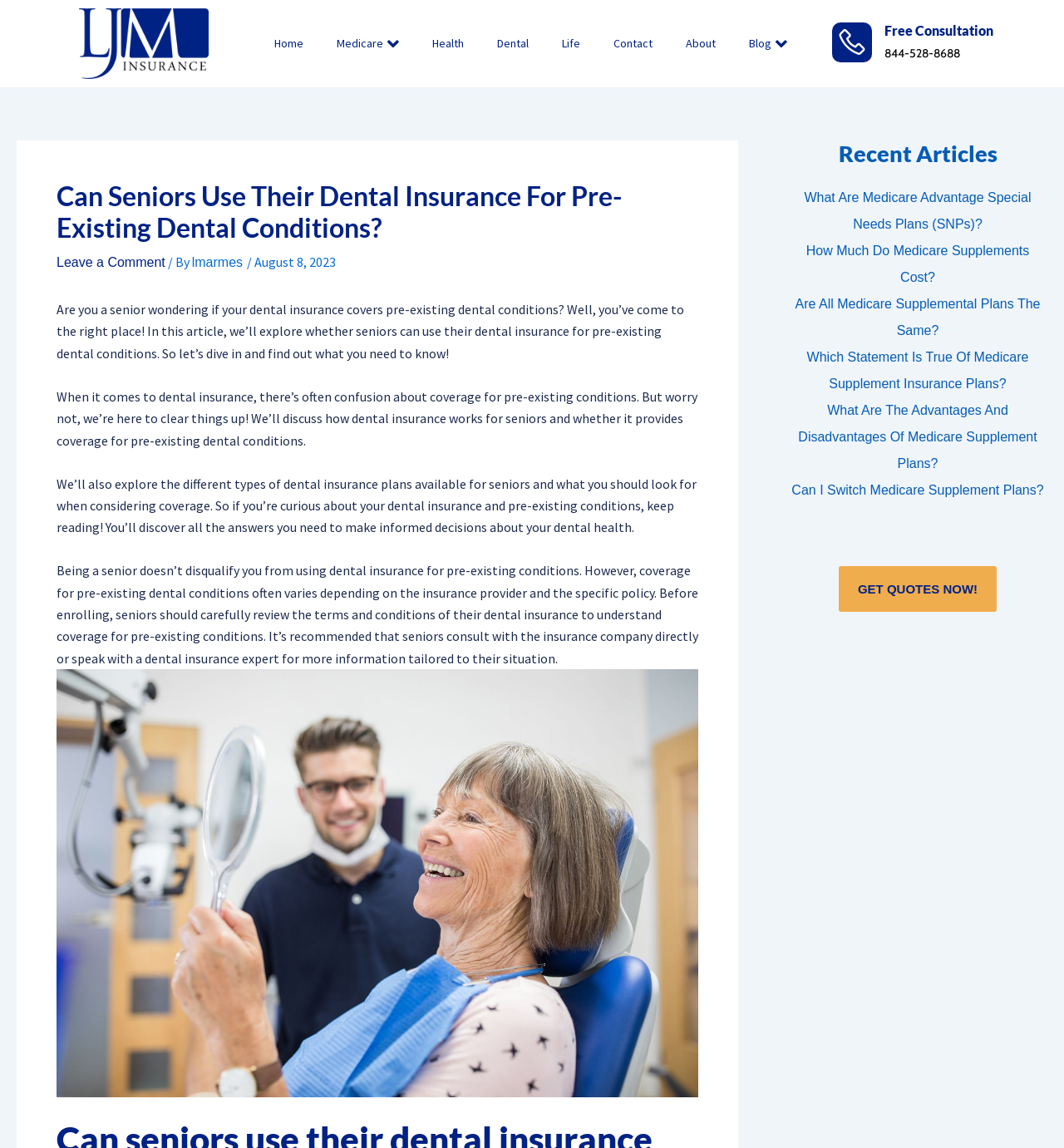Locate the UI element that matches the description Life in the webpage screenshot. Return the bounding box coordinates in the format (top-left x, top-left y, bottom-right x, bottom-right y), with values ranging from 0 to 1.

[0.497, 0.0, 0.545, 0.076]